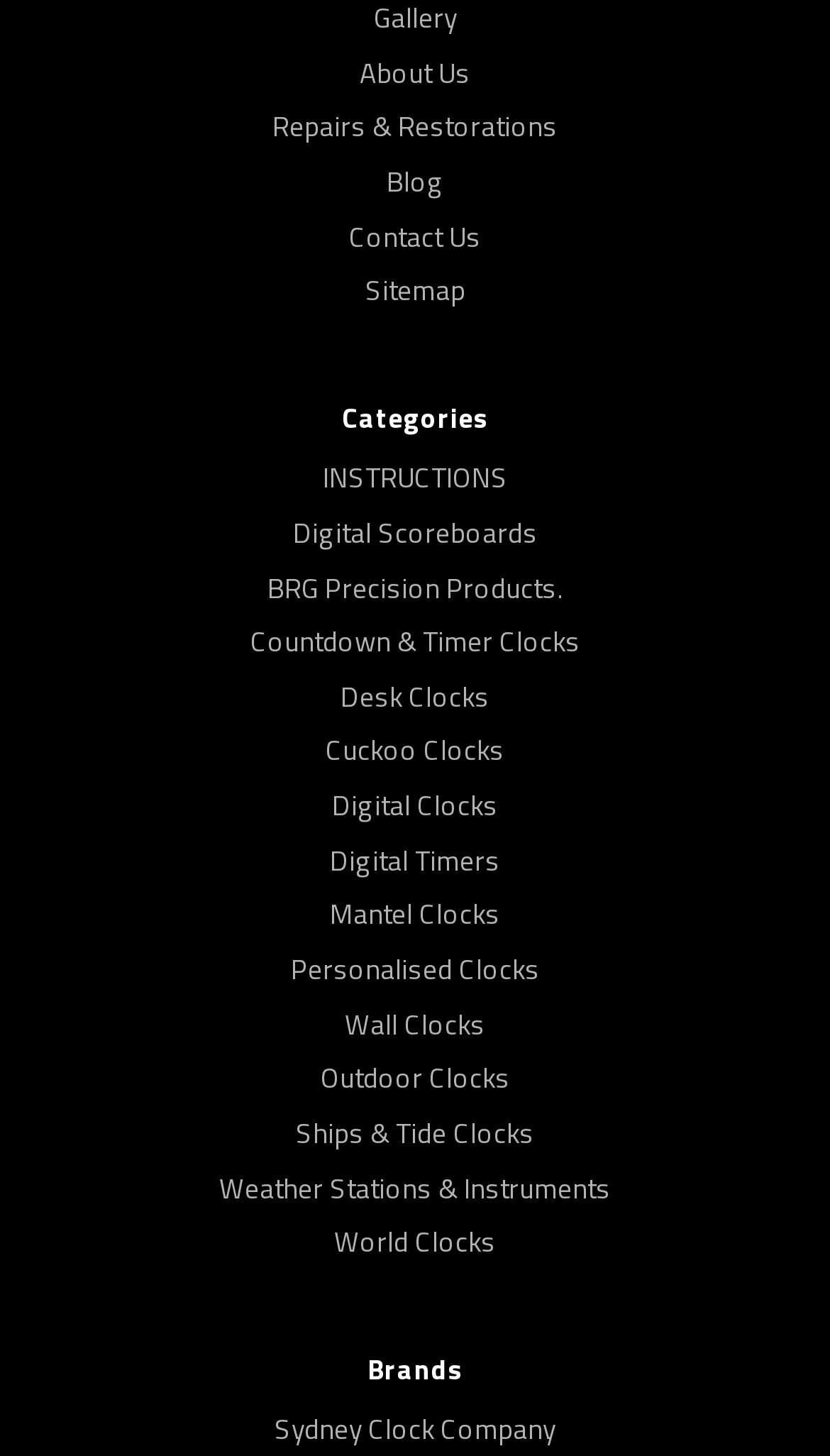How many types of clocks are listed under 'Categories'?
Using the information from the image, provide a comprehensive answer to the question.

I counted the number of links under the 'Categories' heading, excluding 'INSTRUCTIONS', which are 'Digital Scoreboards', 'BRG Precision Products.', 'Countdown & Timer Clocks', 'Desk Clocks', 'Cuckoo Clocks', 'Digital Clocks', 'Digital Timers', 'Mantel Clocks', 'Personalised Clocks', 'Wall Clocks', 'Outdoor Clocks', and 'Ships & Tide Clocks'. There are 13 types of clocks listed.